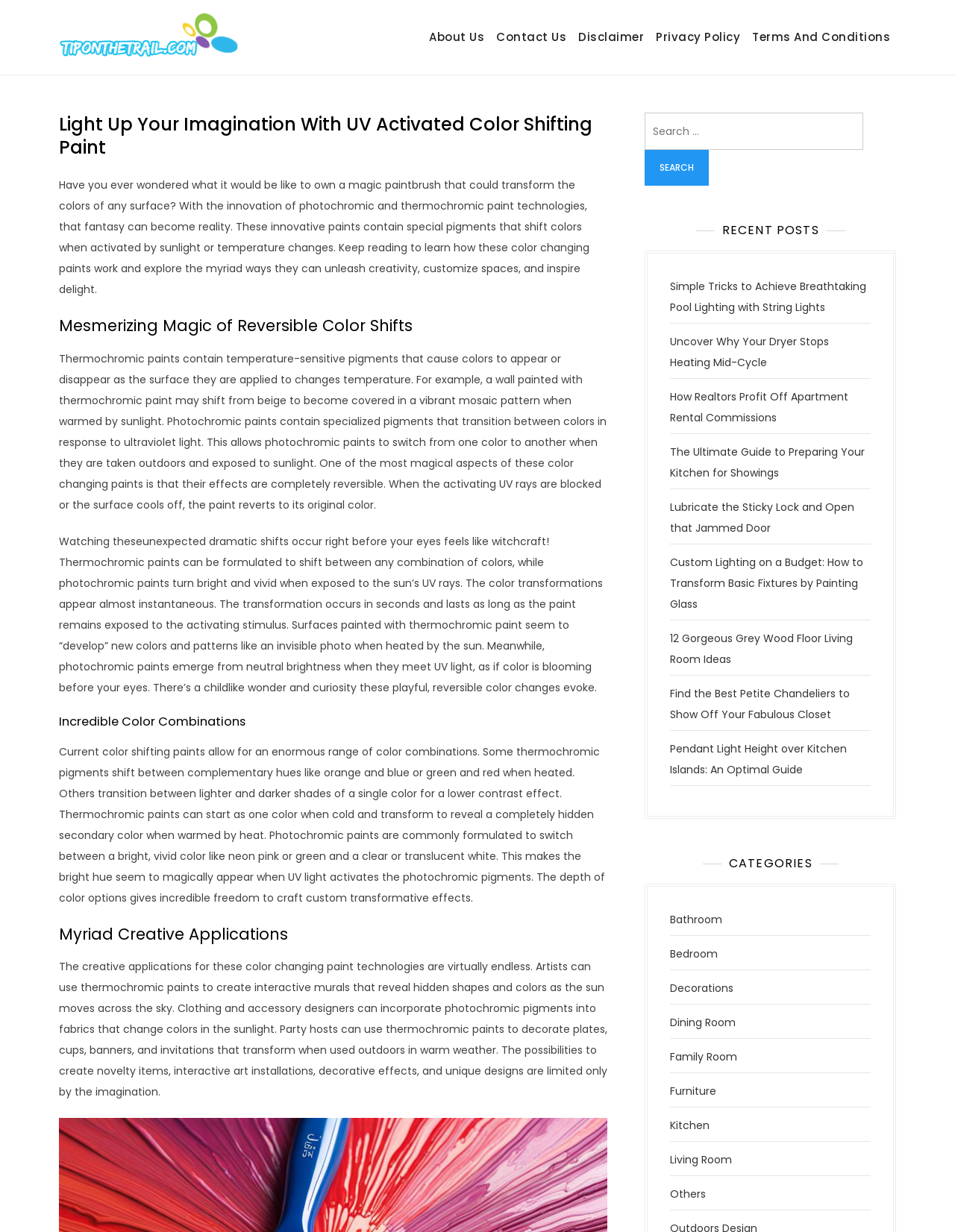From the details in the image, provide a thorough response to the question: What is the name of the website?

I found the answer by looking at the link element with the text 'Tiponthetrail.com' which is located at the top of the webpage, indicating that it is the website's name.